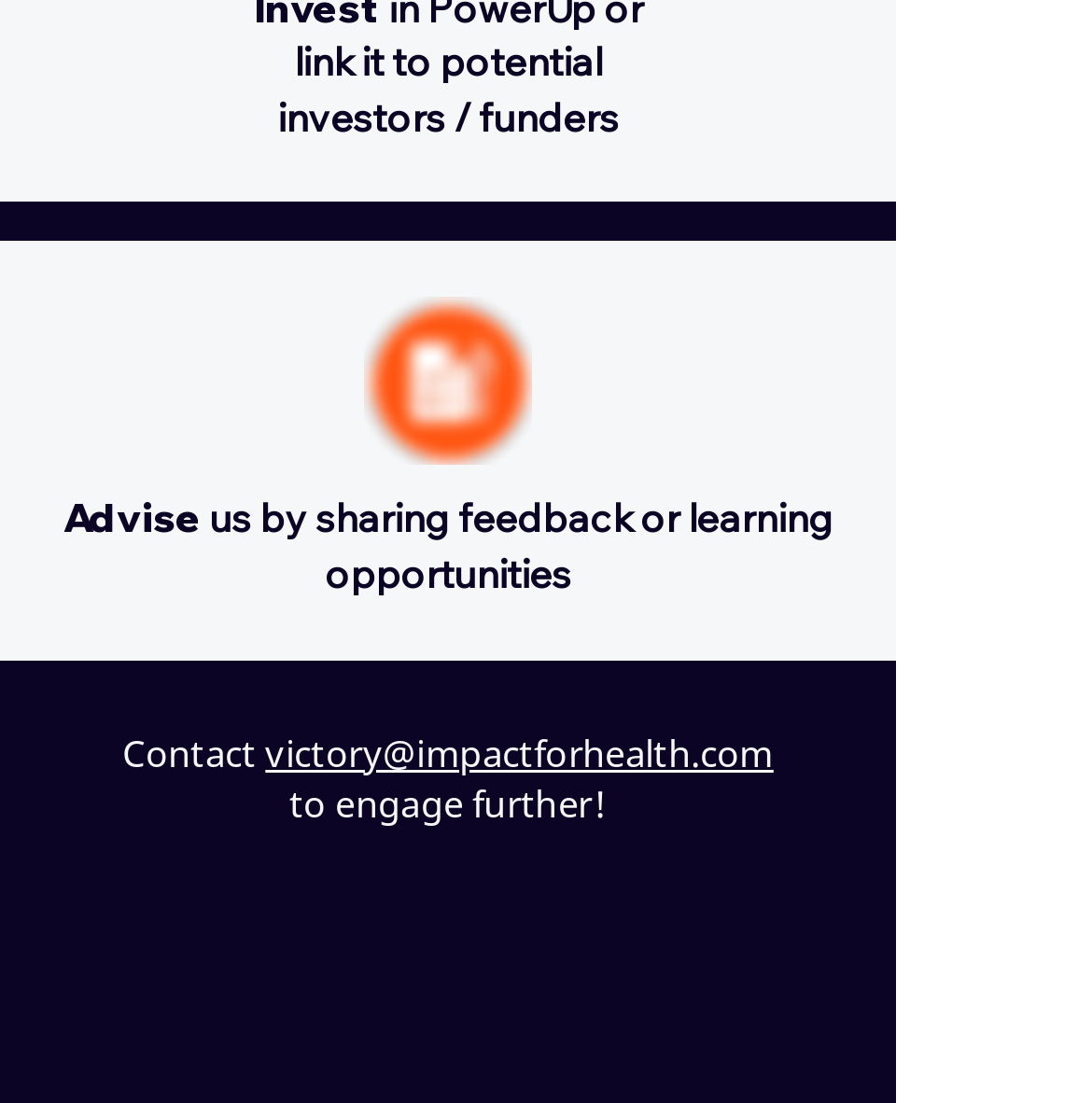Carefully examine the image and provide an in-depth answer to the question: What is the purpose of the 'Advise' section?

The 'Advise' section is located in the middle of the page and has a static text 'us by sharing feedback or learning opportunities' which suggests that the purpose of this section is to share feedback or learning opportunities.